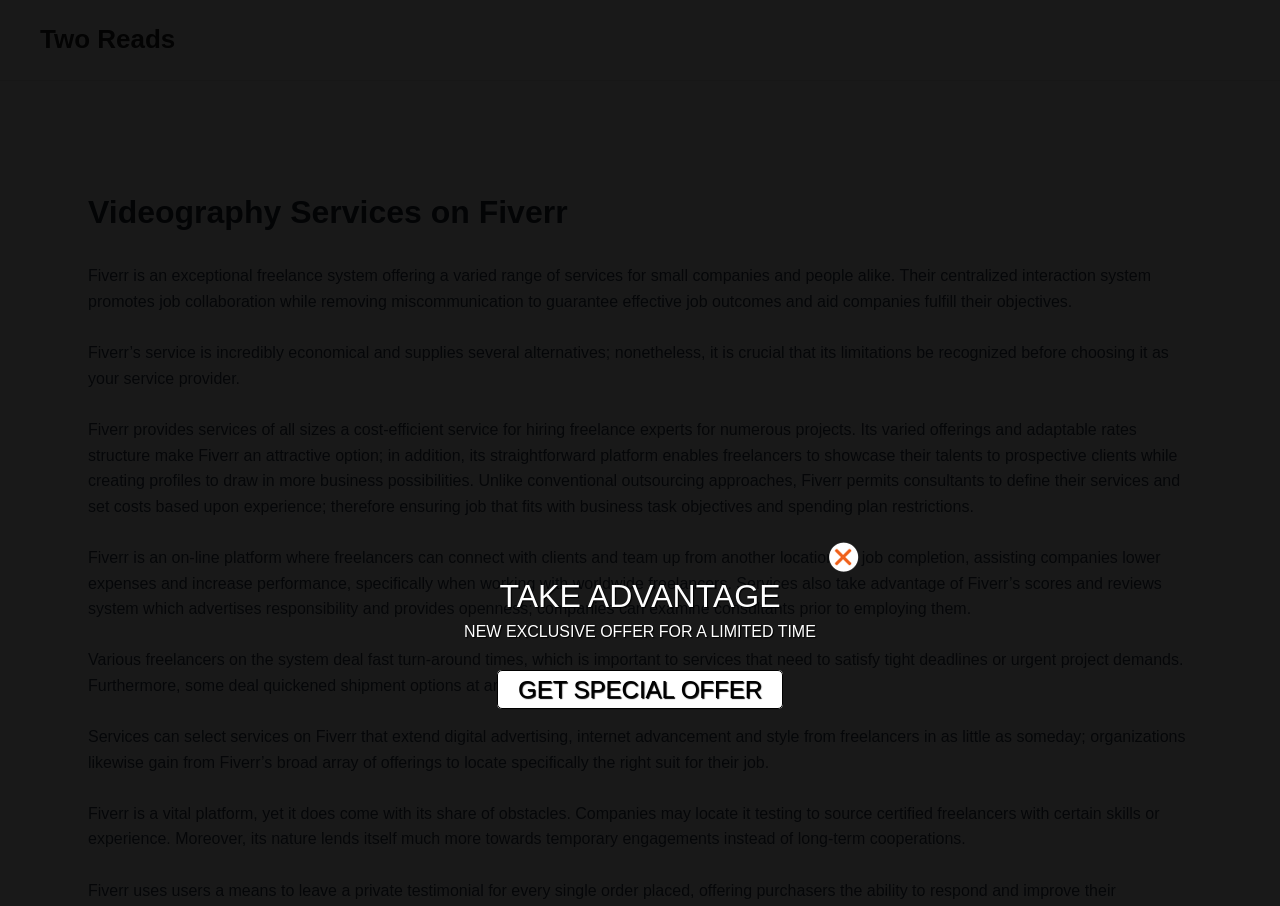What is a limitation of Fiverr?
Answer the question with a single word or phrase, referring to the image.

Sourcing qualified freelancers